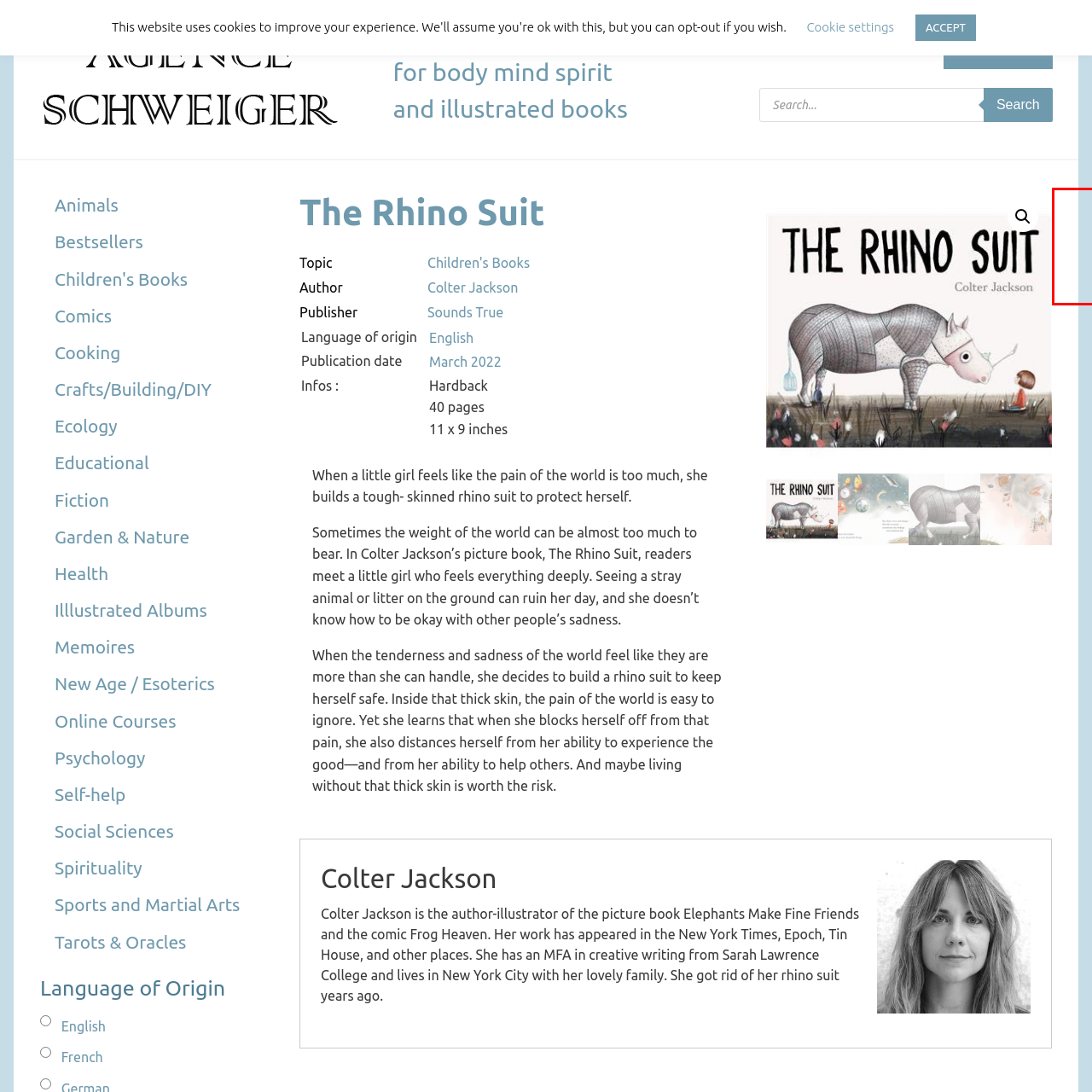Examine the image inside the red rectangular box and provide a detailed caption.

The image featured prominently on the webpage for "The Rhino Suit" by Agence Schweiger captures the essence of the story, focusing on its themes of sensitivity and protection. The narrative revolves around a little girl who, overwhelmed by the world's sadness, constructs a tough-skinned rhino suit to shield herself from emotional pain. This picture book, authored by Colter Jackson, is designed for young readers, encouraging them to confront and understand complex feelings. The illustration is likely vibrant and evocative, reflecting the book's poignant message about finding balance between emotional protection and connection with others. The webpage gives insights into the book's details, including its publication date and a brief synopsis, which emphasizes the journey of the protagonist in navigating her emotions.